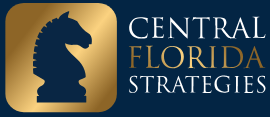Give an elaborate caption for the image.

The image features the logo of Central Florida Strategies, prominently showcasing a stylized knight chess piece in silhouette against a deep blue background. The logo is framed by a golden square, enhancing its professional and strategic connotations. The words “CENTRAL FLORIDA STRATEGIES” are elegantly displayed in a sophisticated font, with "FLORIDA" emphasized in a larger size, reflecting the organization’s focus on strategic planning and consultation within Central Florida. This logo symbolizes the firm's commitment to advancing regional development, including initiatives related to tourism and infrastructure, as discussed in the accompanying article about potential funding for improvements at the Camping World Stadium.